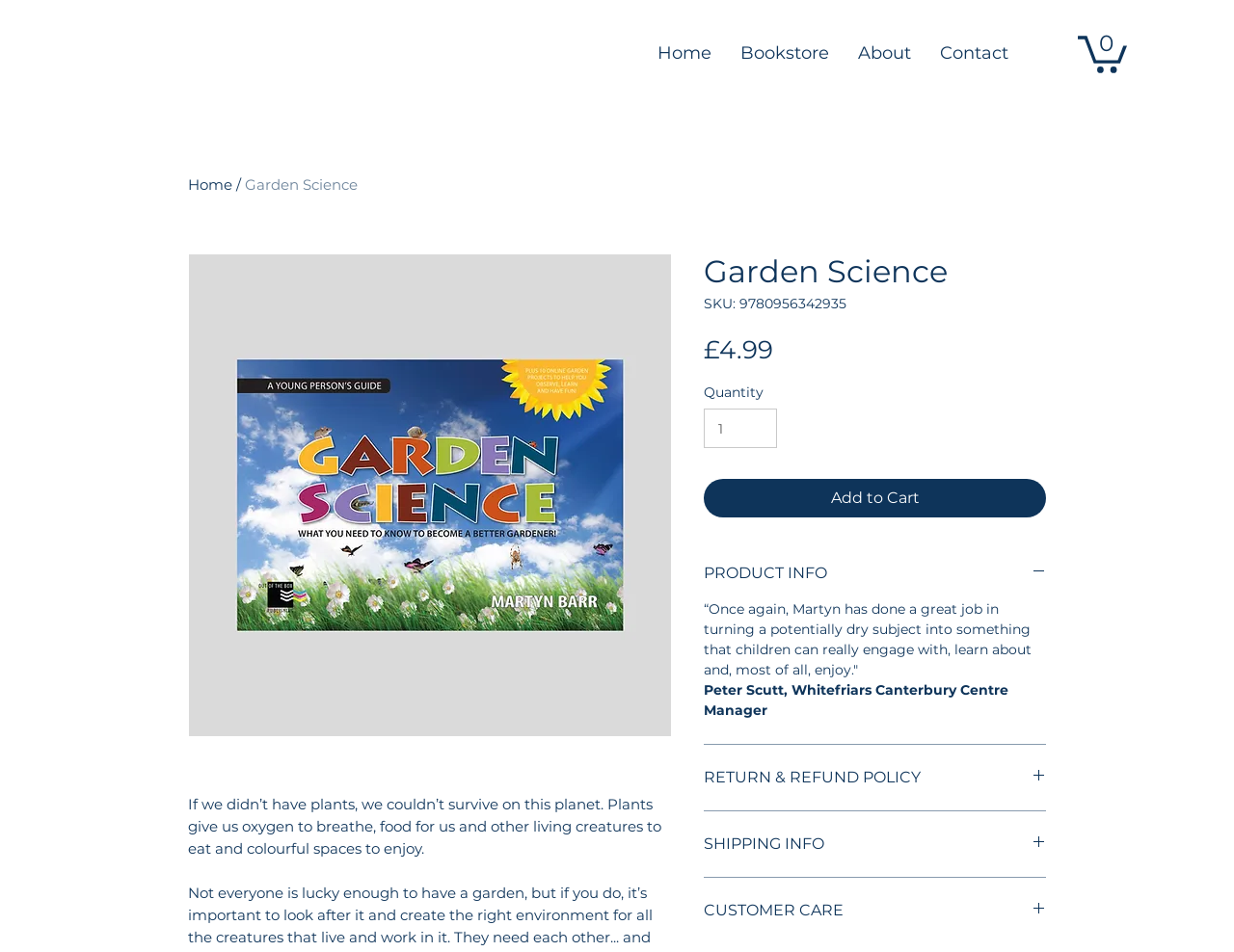Highlight the bounding box coordinates of the region I should click on to meet the following instruction: "Click the 'Cart with 0 items' button".

[0.873, 0.033, 0.913, 0.077]